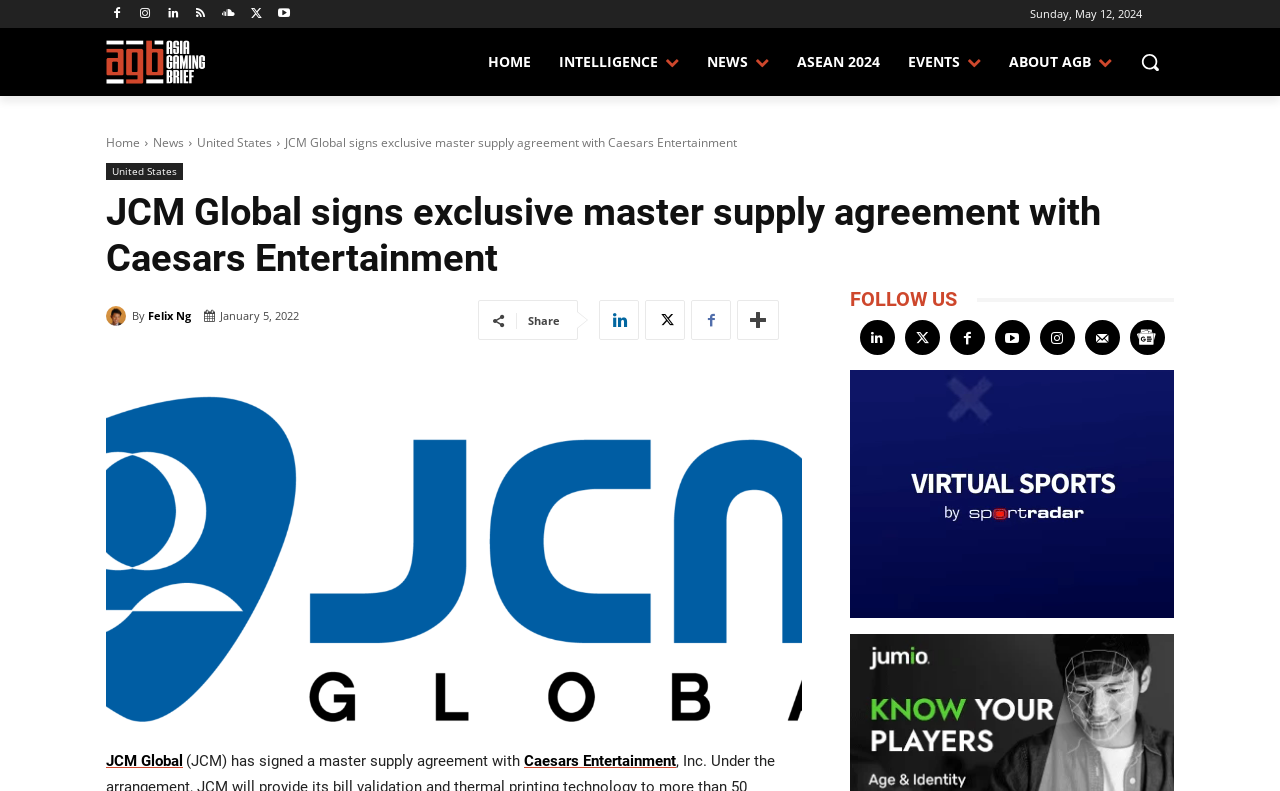Summarize the webpage with intricate details.

This webpage appears to be a news article from Asia Gaming Brief, with a focus on the gaming industry. At the top of the page, there is a date displayed as "Sunday, May 12, 2024". Below this, there are several social media links and a search button. 

The main content of the page is an article titled "JCM Global signs exclusive master supply agreement with Caesars Entertainment". The article has a heading and a subheading, with the main text describing the agreement between JCM Global and Caesars Entertainment. 

To the left of the article, there is a sidebar with links to other sections of the website, including "HOME", "INTELLIGENCE", "NEWS", "ASEAN 2024", "EVENTS", and "ABOUT AGB". 

The article itself has a byline attributed to Felix Ng, with a small image of the author. There is also a timestamp indicating that the article was published on January 5, 2022. 

Below the article, there are social media sharing links and a "FOLLOW US" section with links to the website's social media profiles. The page also features a video and an image related to the article.